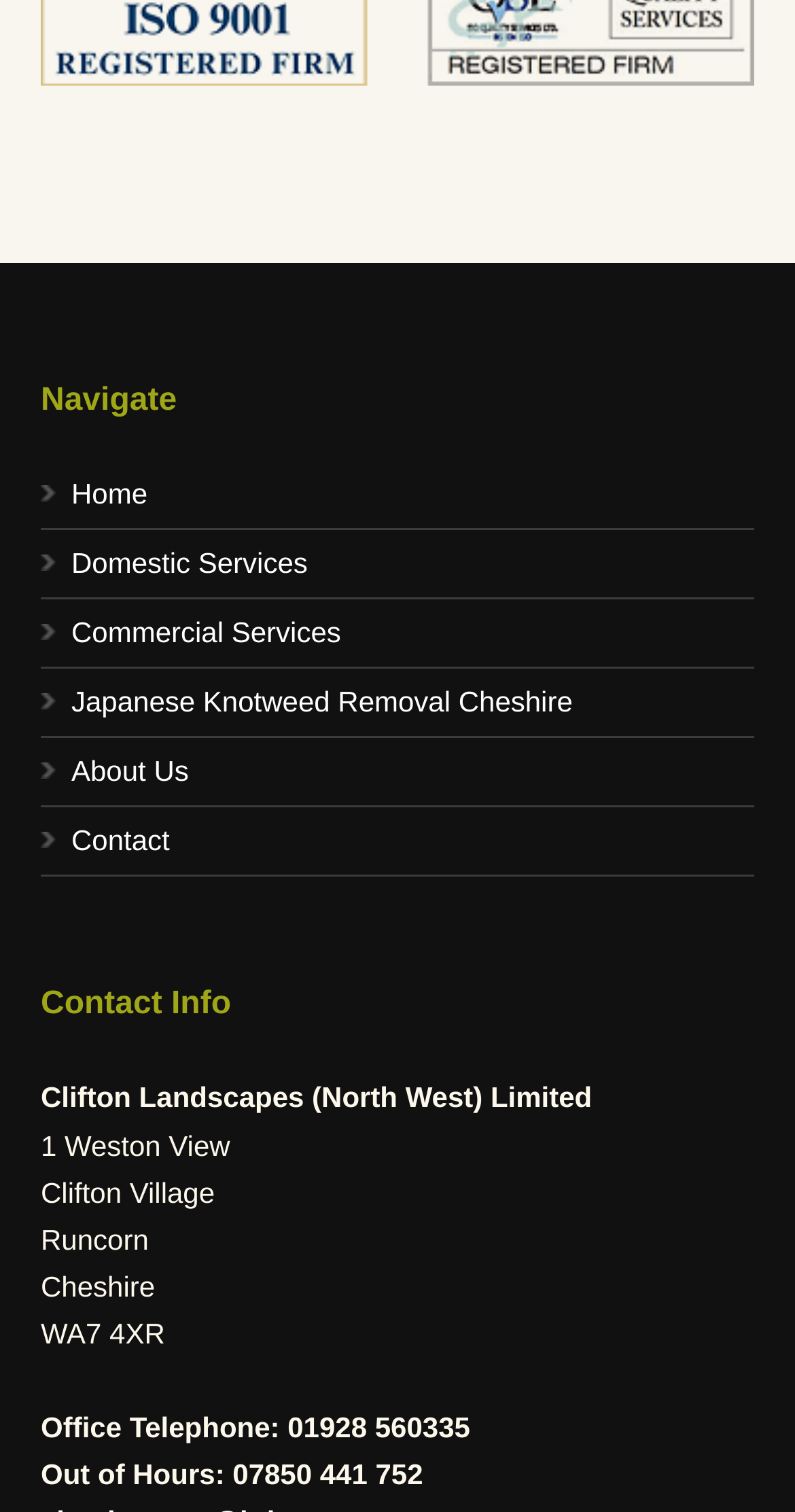Using the elements shown in the image, answer the question comprehensively: What is the postcode of the company's location?

I found the postcode by looking at the static text elements that describe the company's address. The postcode is located at the bottom of the address, which is 'WA7 4XR'.